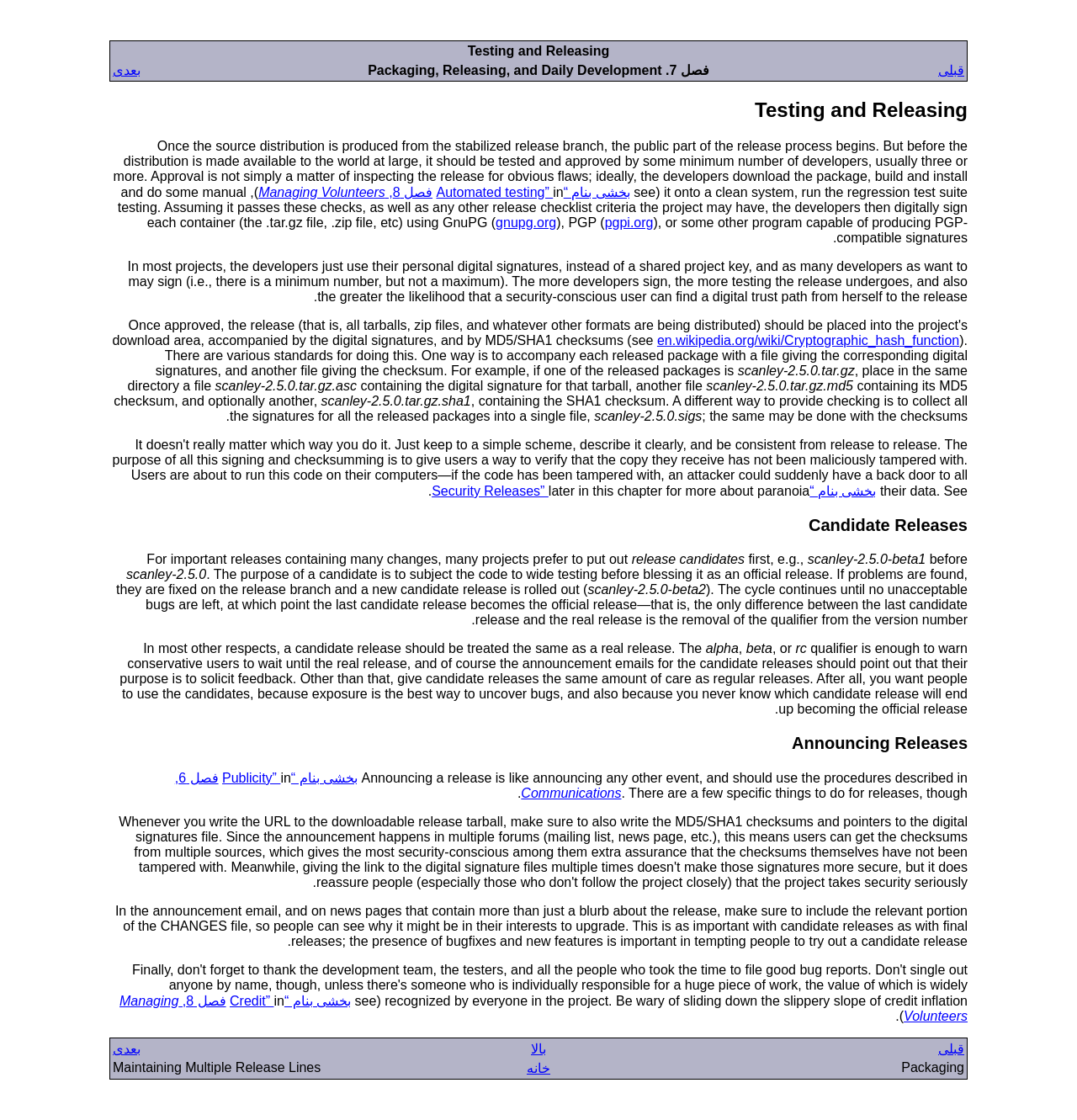Examine the image and give a thorough answer to the following question:
What should be included in the announcement email for a release?

According to the webpage, the announcement email for a release should include the relevant portion of the CHANGES file, so that people can see why it might be in their interests to upgrade. This is important for both candidate releases and final releases.